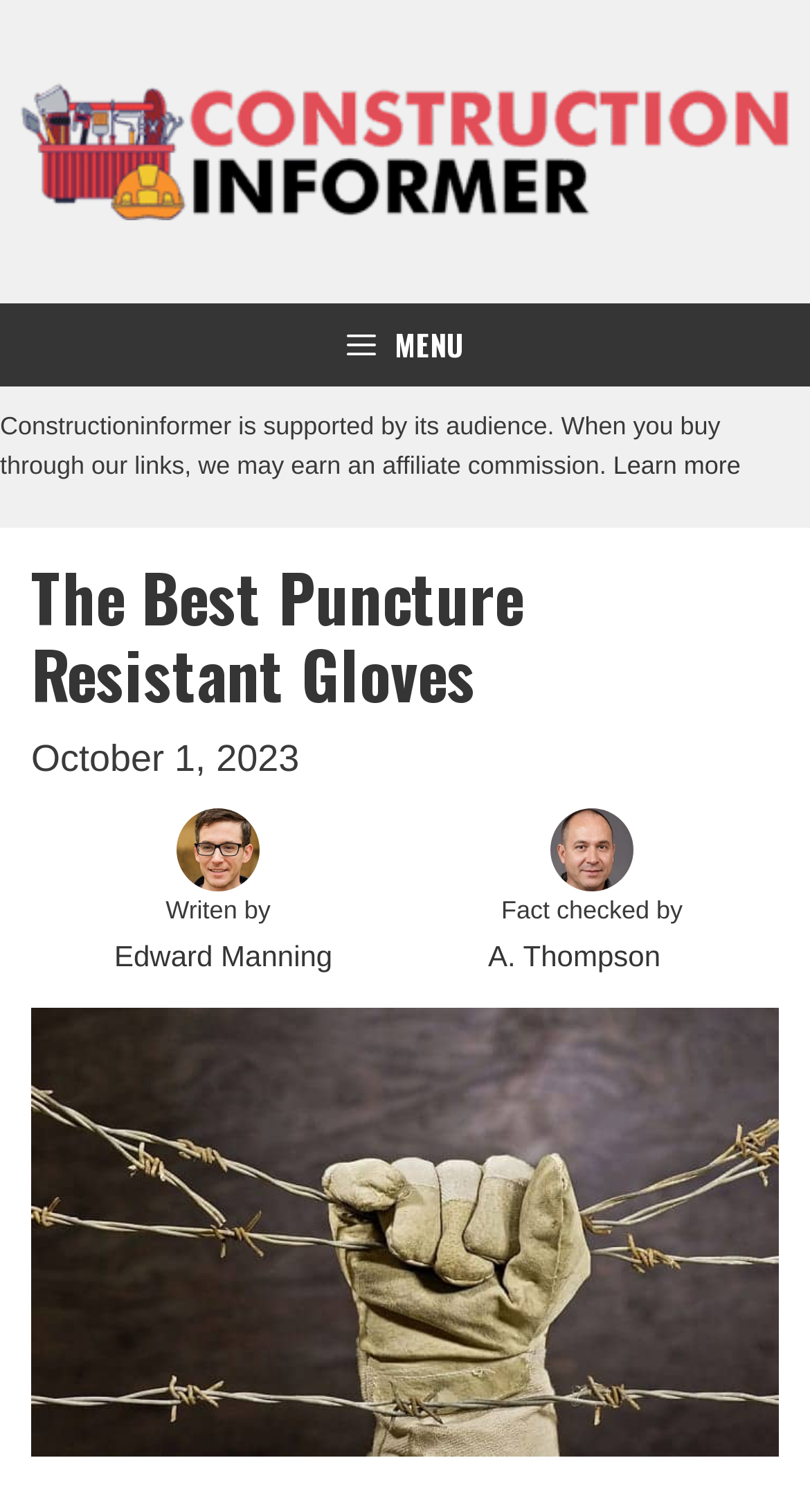Who wrote the article?
Give a single word or phrase answer based on the content of the image.

Edward Manning